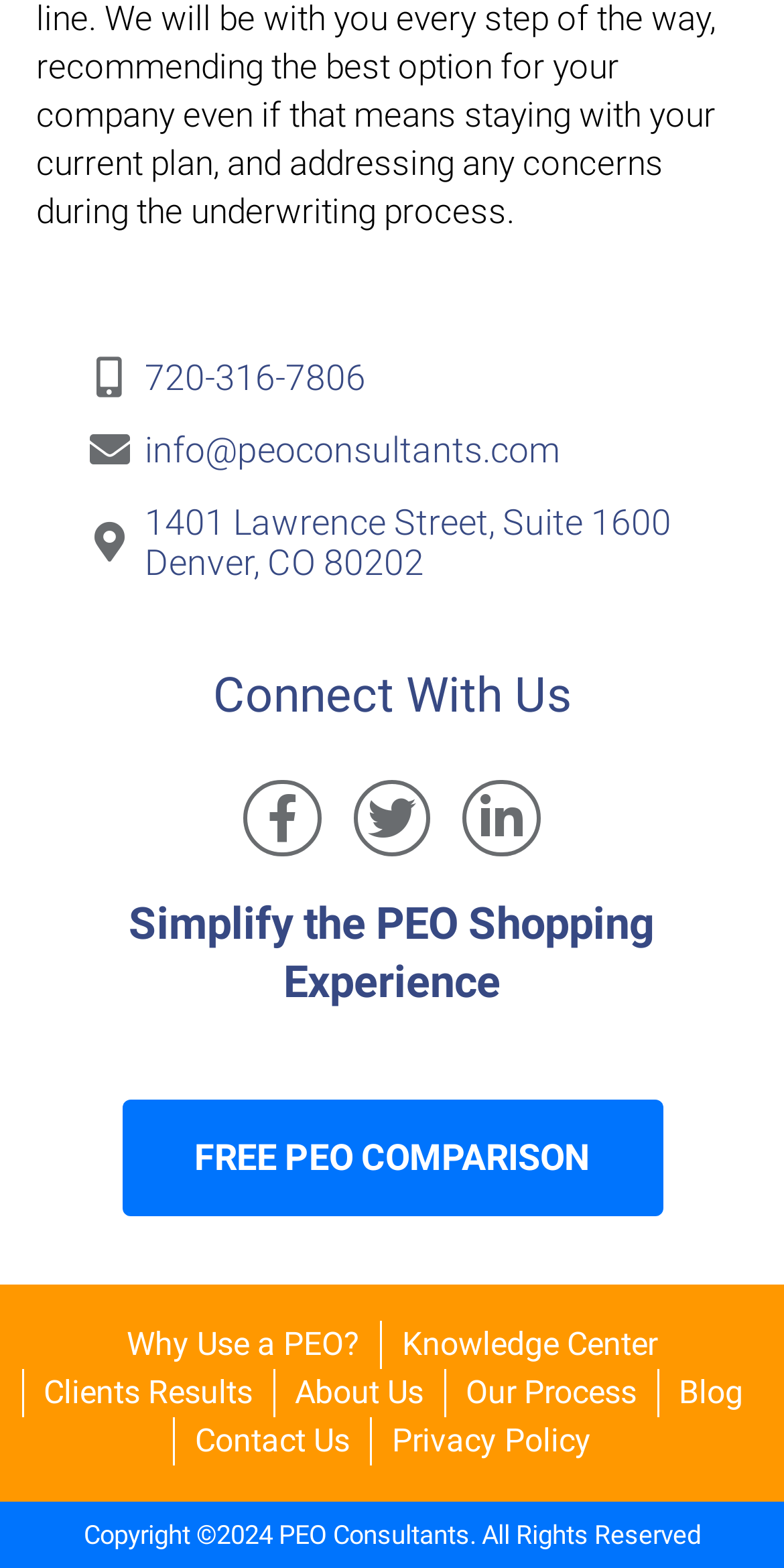Please identify the bounding box coordinates of the clickable element to fulfill the following instruction: "Get a free PEO comparison". The coordinates should be four float numbers between 0 and 1, i.e., [left, top, right, bottom].

[0.155, 0.702, 0.845, 0.776]